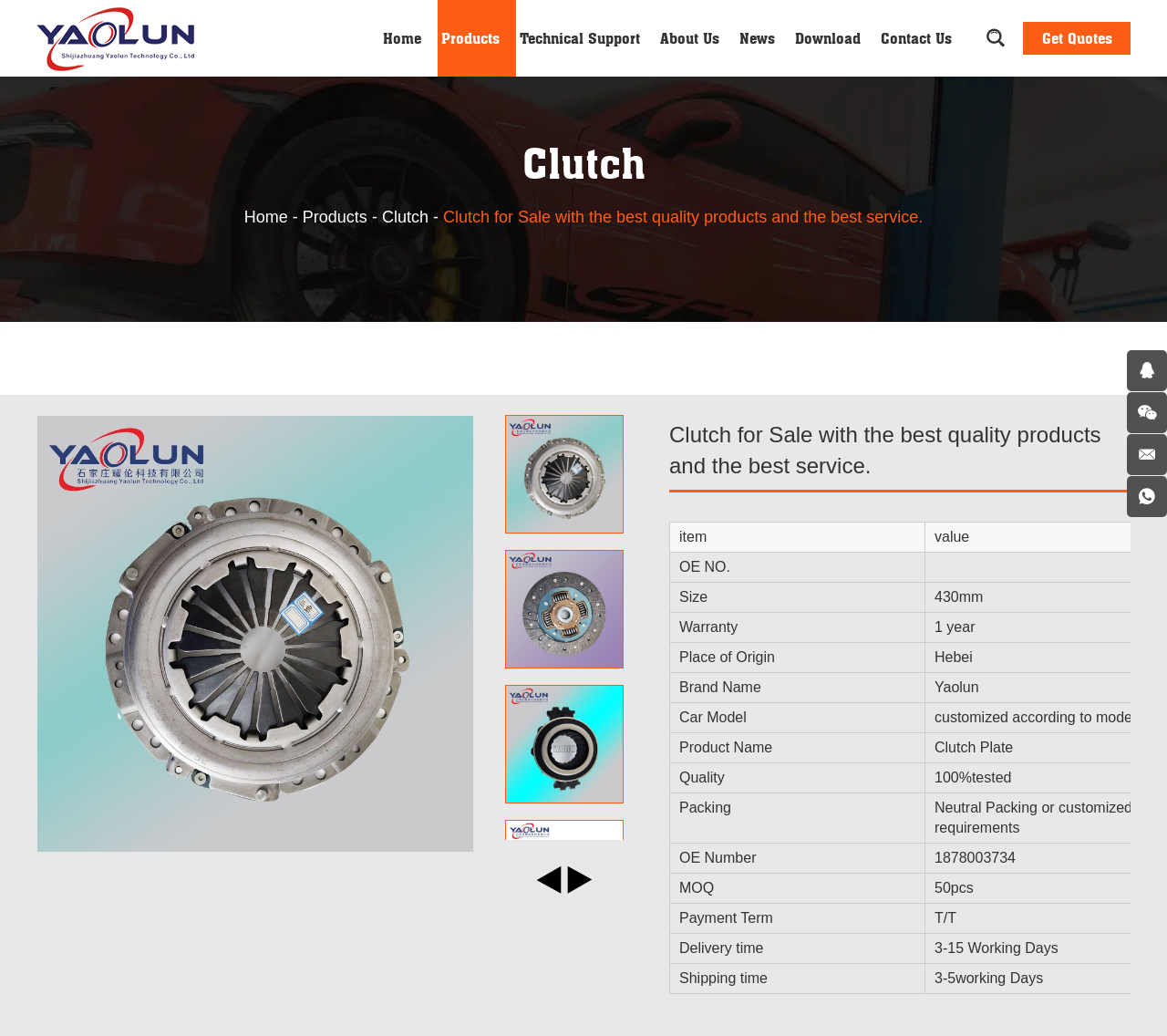What is the purpose of the 'Get Quotes' button?
Using the image as a reference, give an elaborate response to the question.

The 'Get Quotes' button is likely used to request quotes for the products listed on the webpage, allowing customers to inquire about prices and other details.